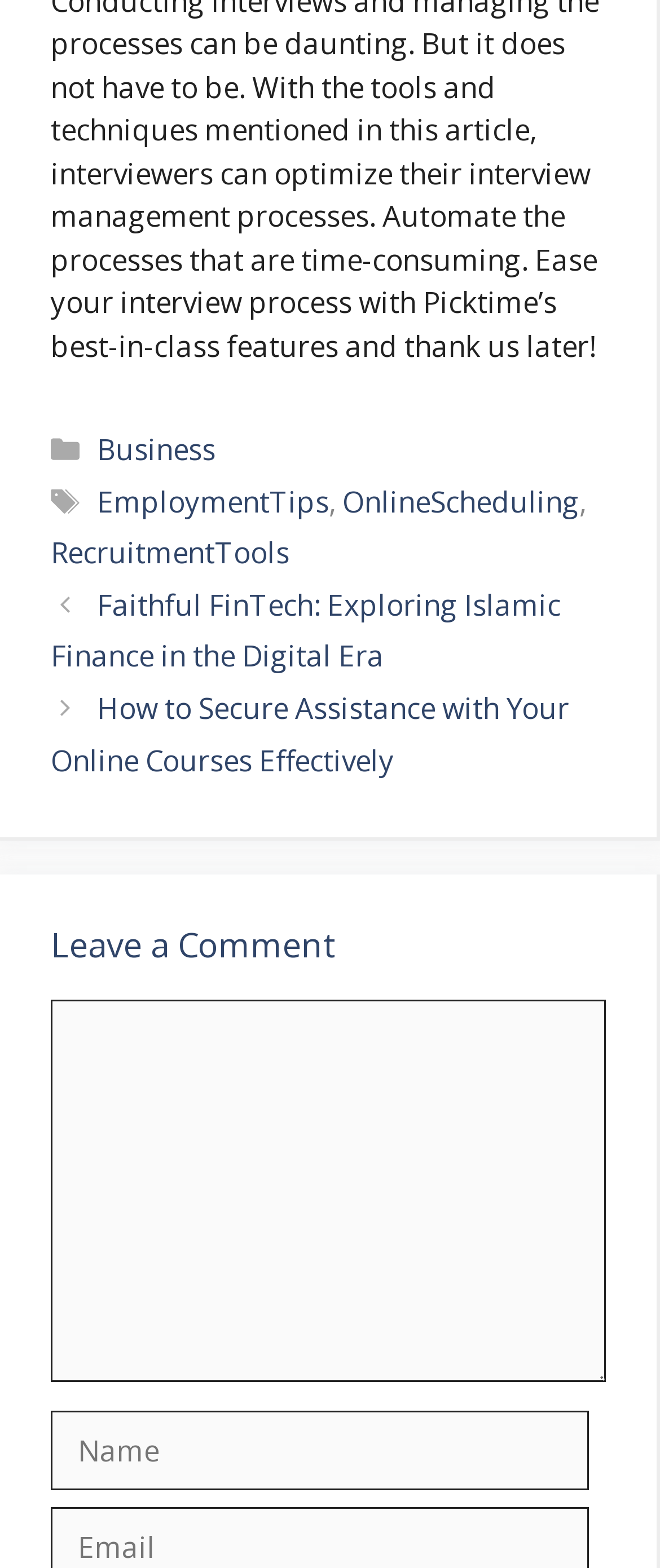Use a single word or phrase to answer the question: 
What is the label of the first textbox?

Comment